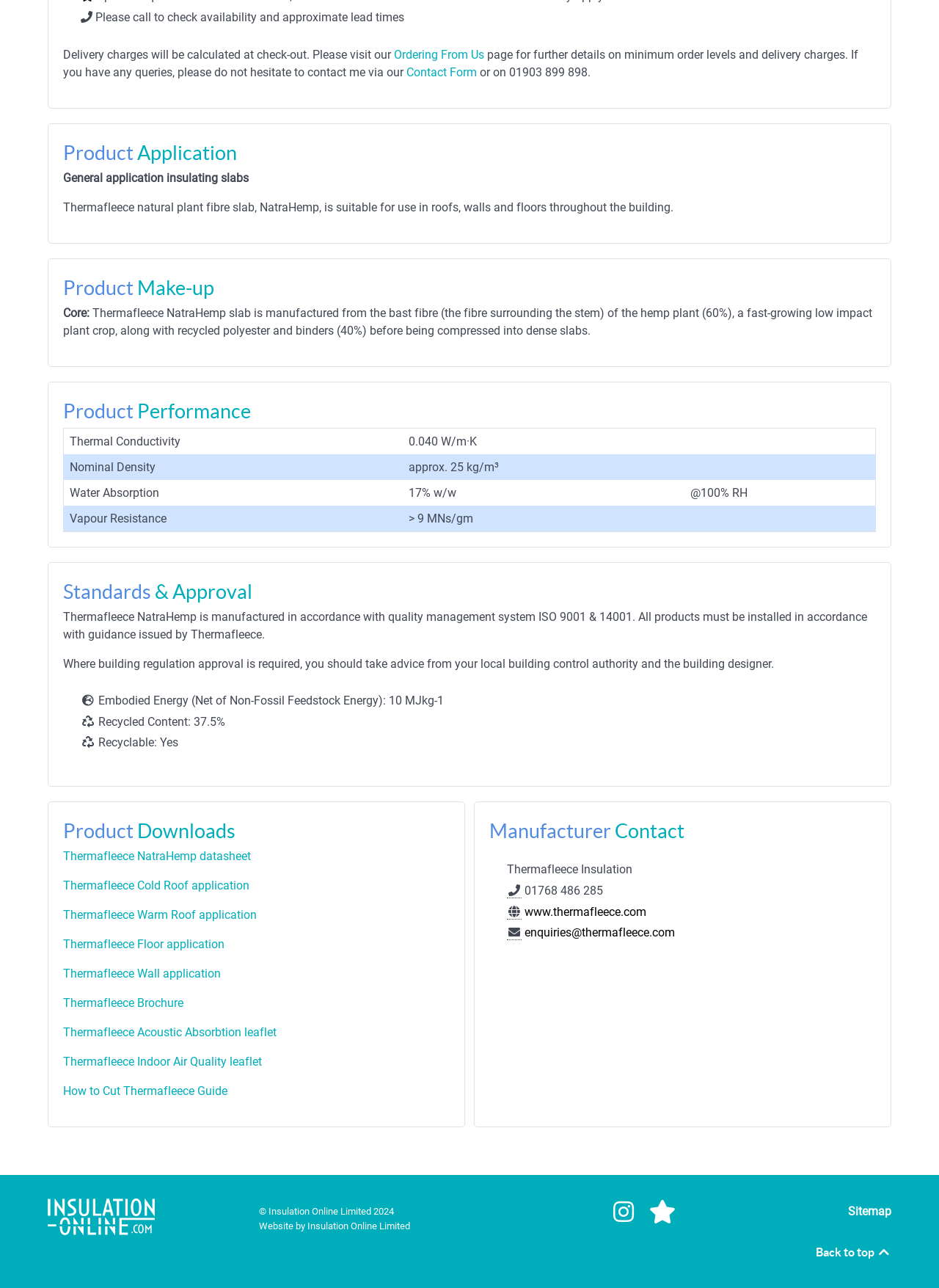Find the bounding box coordinates of the element's region that should be clicked in order to follow the given instruction: "Check availability and lead times". The coordinates should consist of four float numbers between 0 and 1, i.e., [left, top, right, bottom].

[0.098, 0.008, 0.43, 0.019]